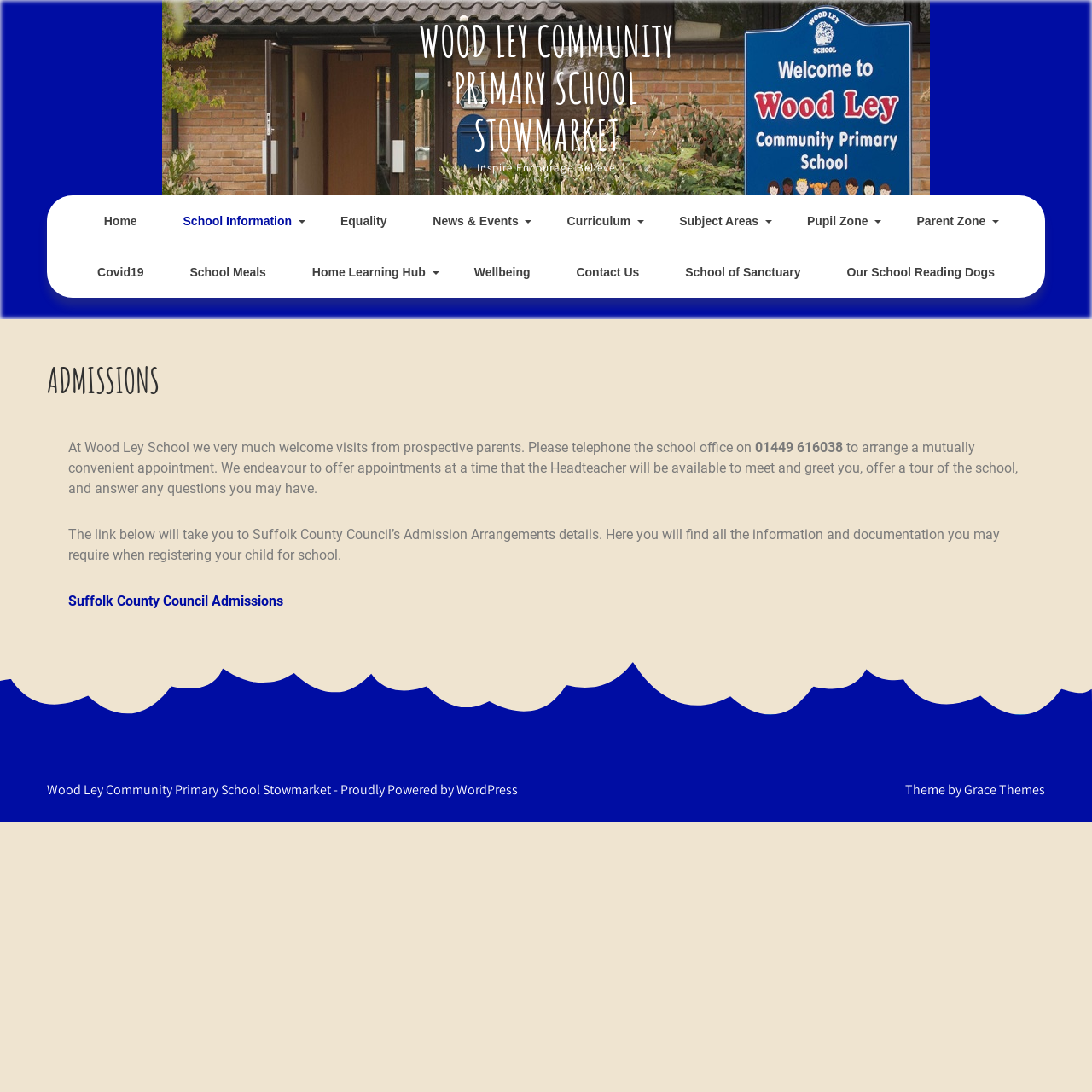Please find the bounding box coordinates of the element that must be clicked to perform the given instruction: "Open the 'Suffolk County Council Admissions' link". The coordinates should be four float numbers from 0 to 1, i.e., [left, top, right, bottom].

[0.062, 0.543, 0.259, 0.558]